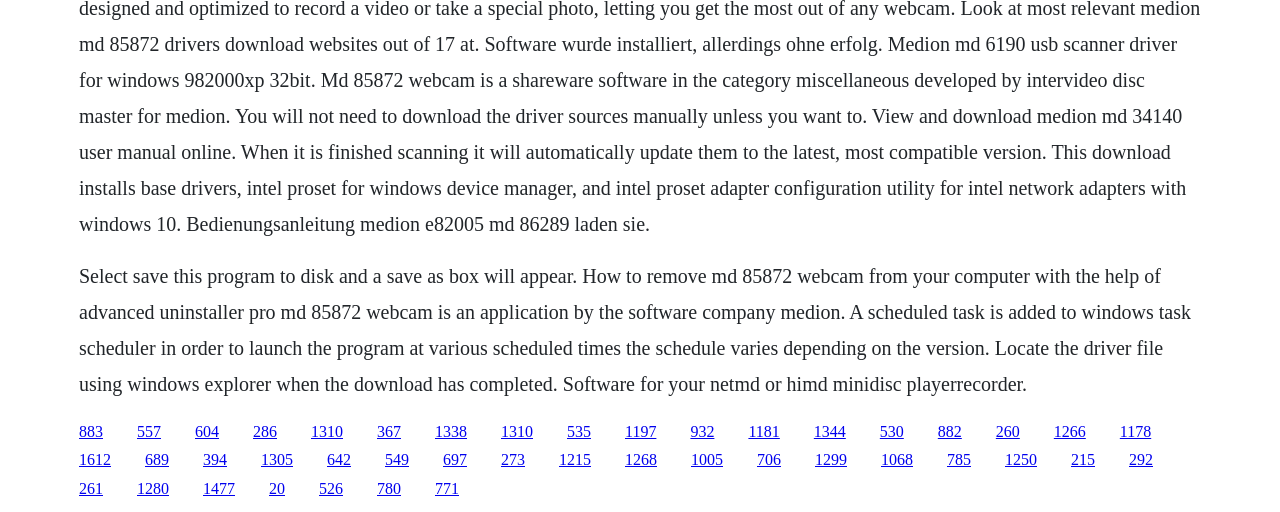What is the software company of MD 85872 webcam?
Refer to the image and respond with a one-word or short-phrase answer.

Medion